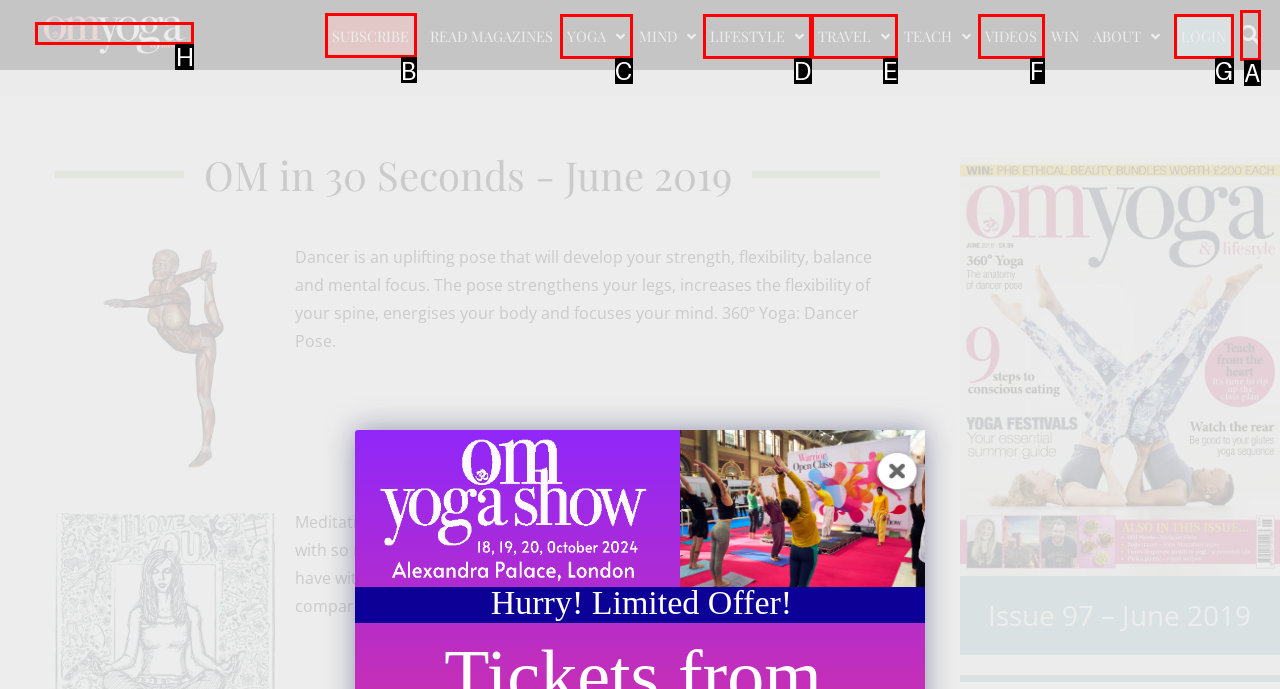Identify the letter of the correct UI element to fulfill the task: Click on the 'SUBSCRIBE' link from the given options in the screenshot.

B